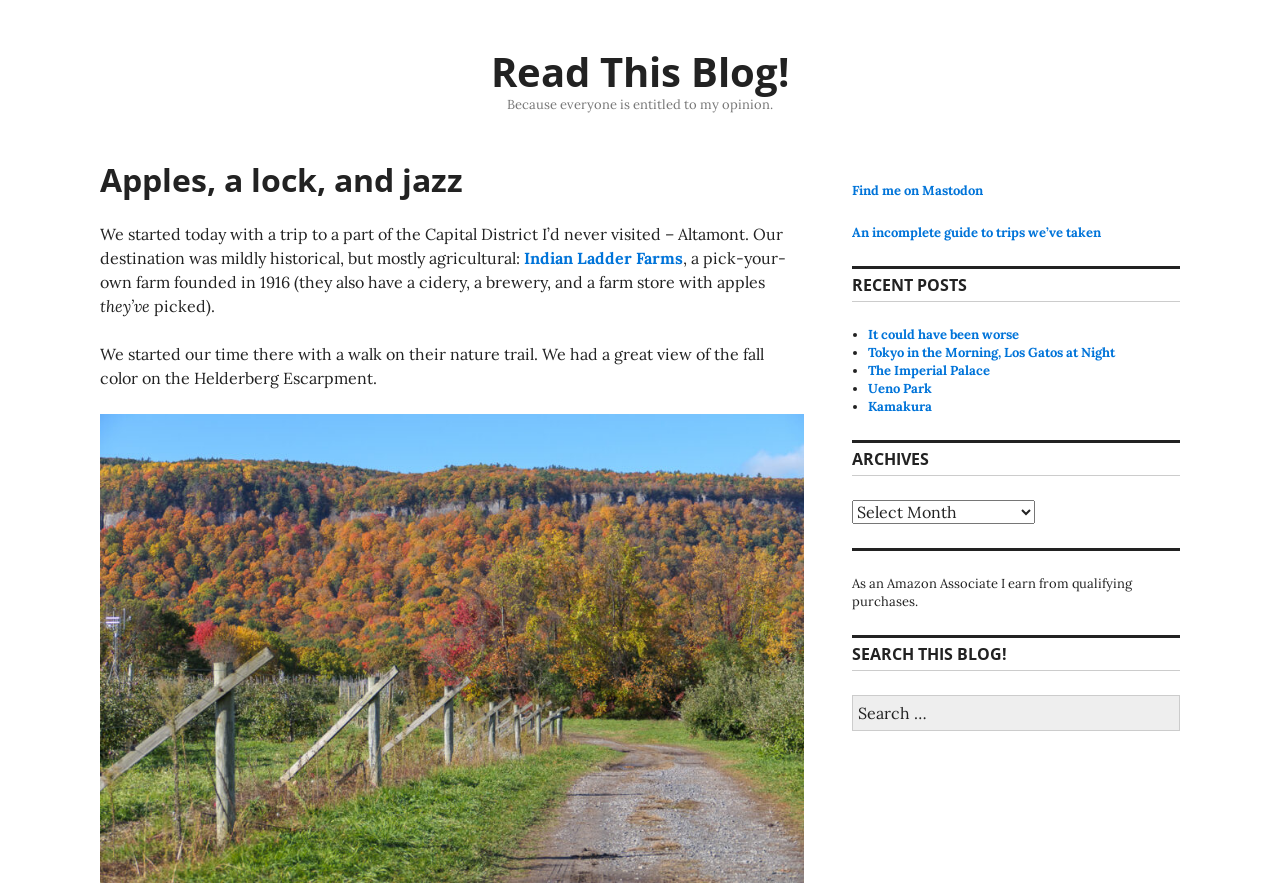Use a single word or phrase to answer the question:
What is the name of the social media platform mentioned?

Mastodon